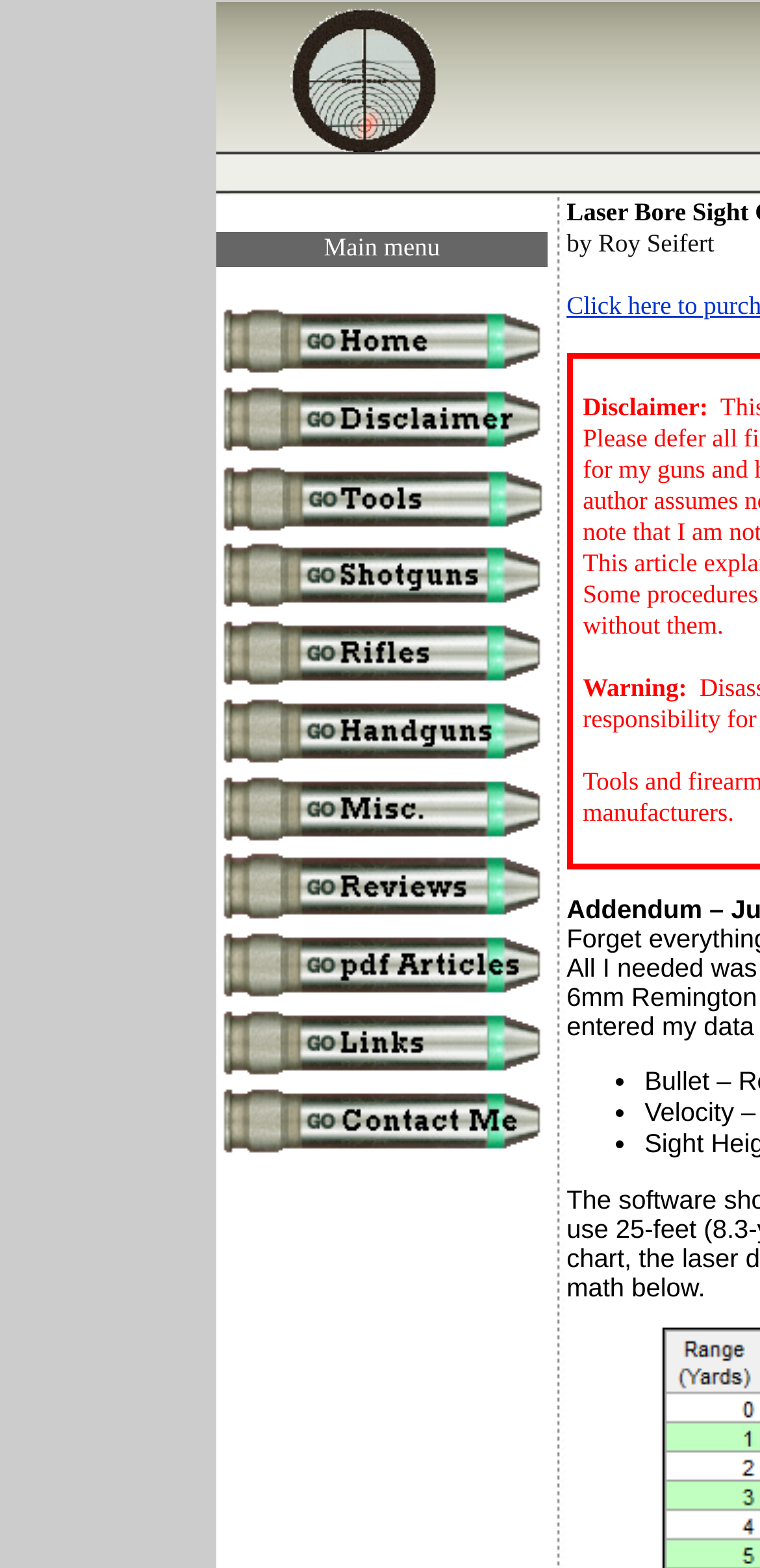How many columns are in the table?
Respond to the question with a single word or phrase according to the image.

2